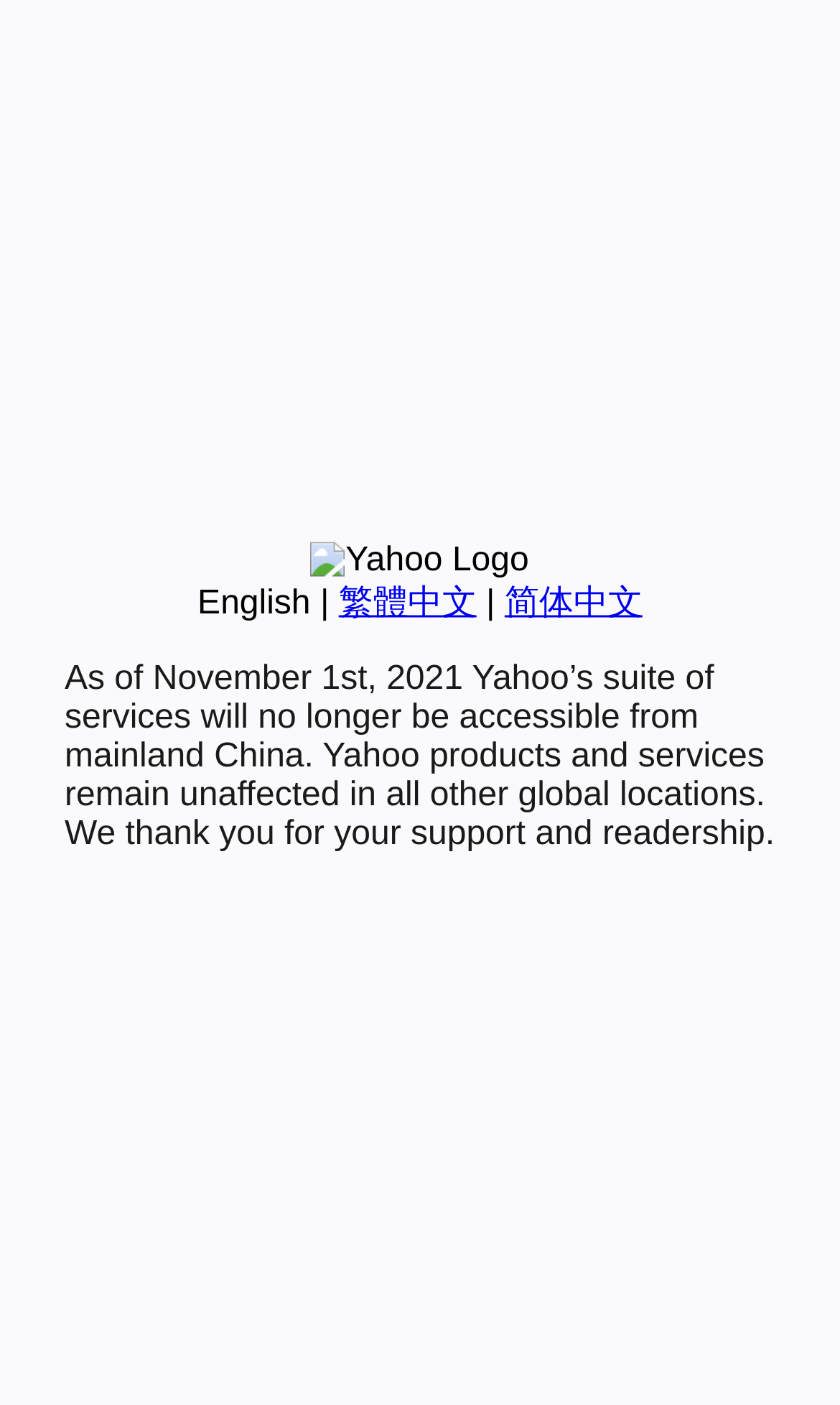Using the description "Fellowships", predict the bounding box of the relevant HTML element.

None